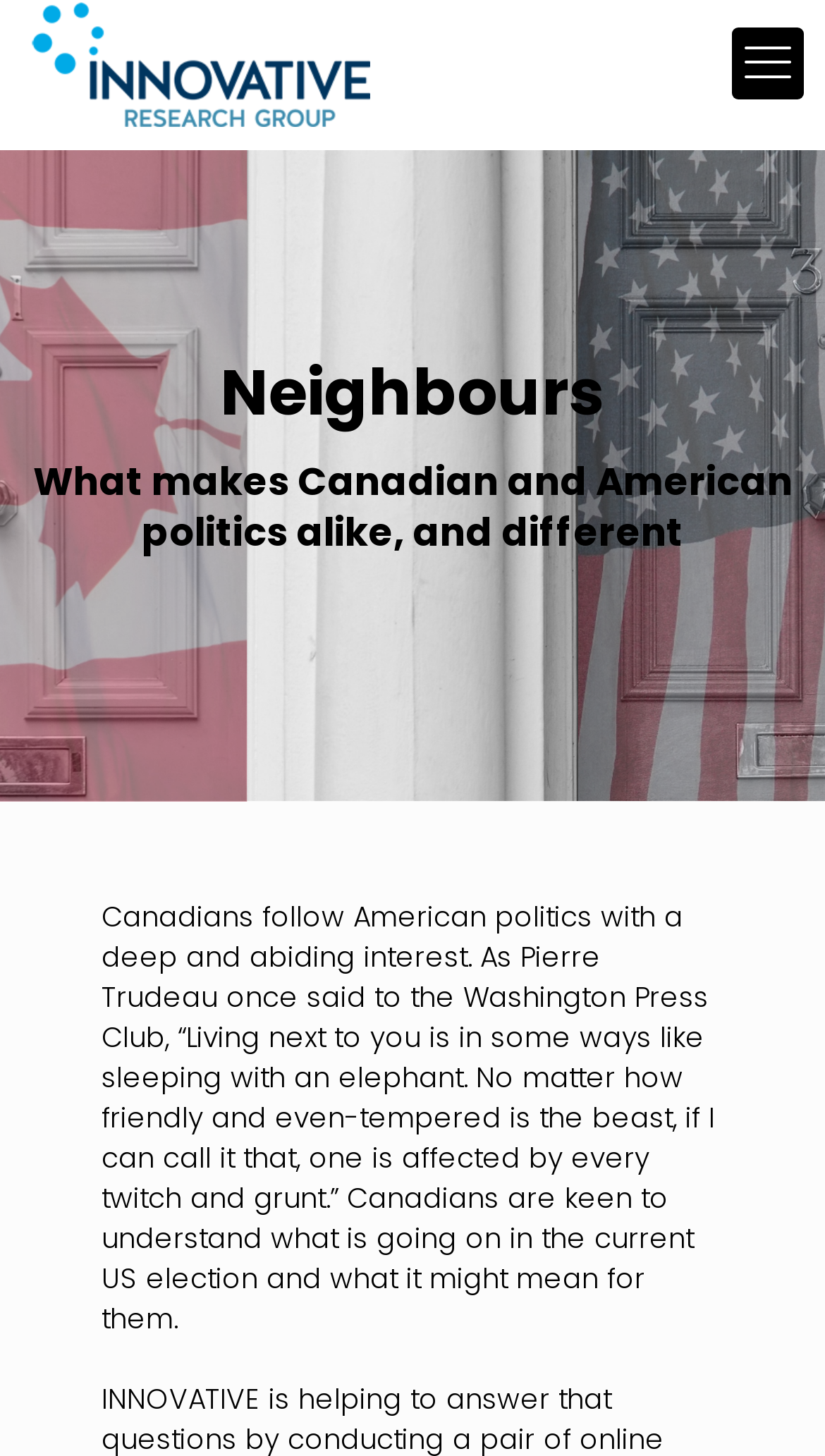Identify the bounding box for the given UI element using the description provided. Coordinates should be in the format (top-left x, top-left y, bottom-right x, bottom-right y) and must be between 0 and 1. Here is the description: aria-label="Mobile menu"

[0.887, 0.019, 0.974, 0.068]